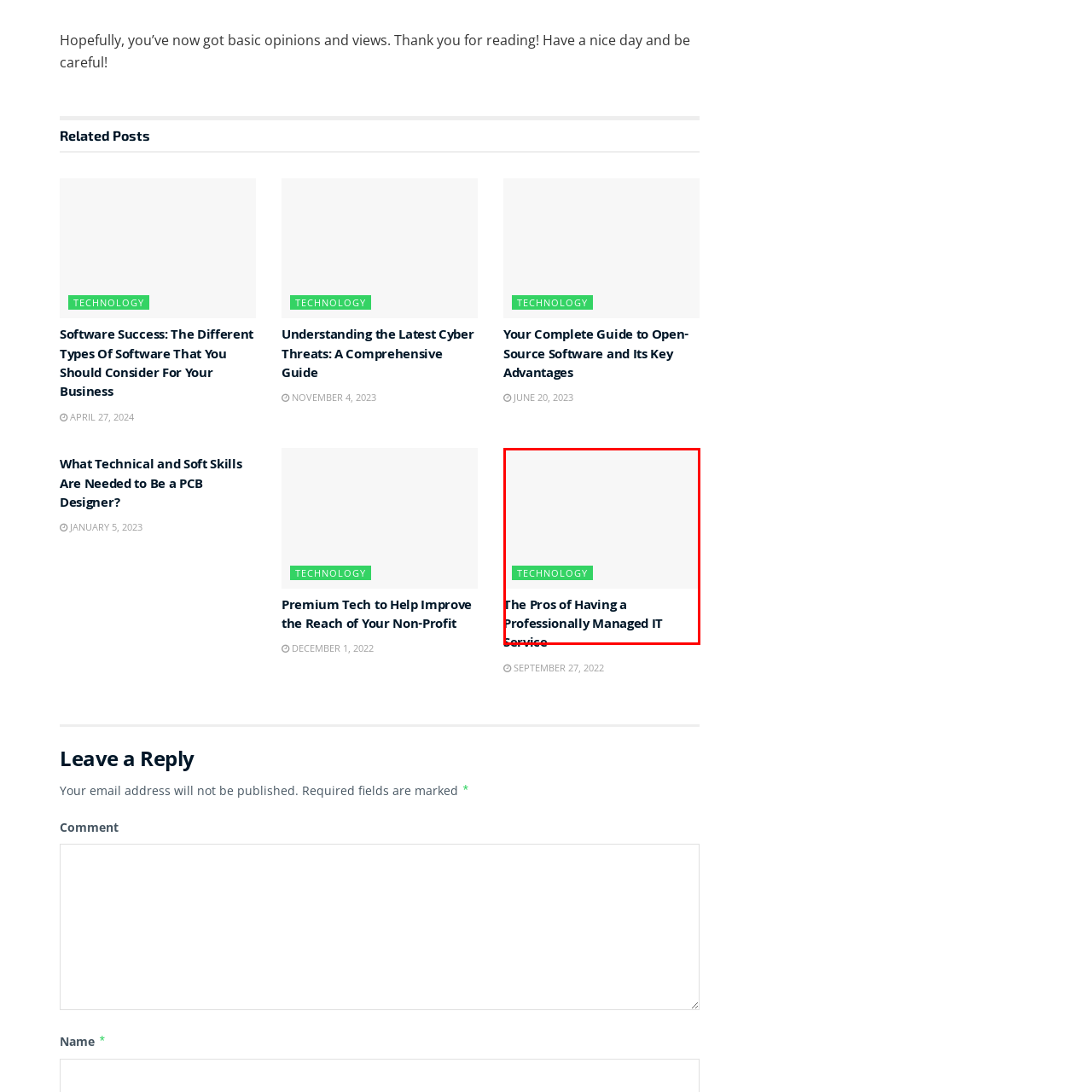What is the focus of the article?
Review the image inside the red bounding box and give a detailed answer.

The focus of the article can be inferred from the title 'The Pros of Having a Professionally Managed IT Service', which suggests that the article will discuss the advantages and benefits of utilizing professional IT services for businesses.